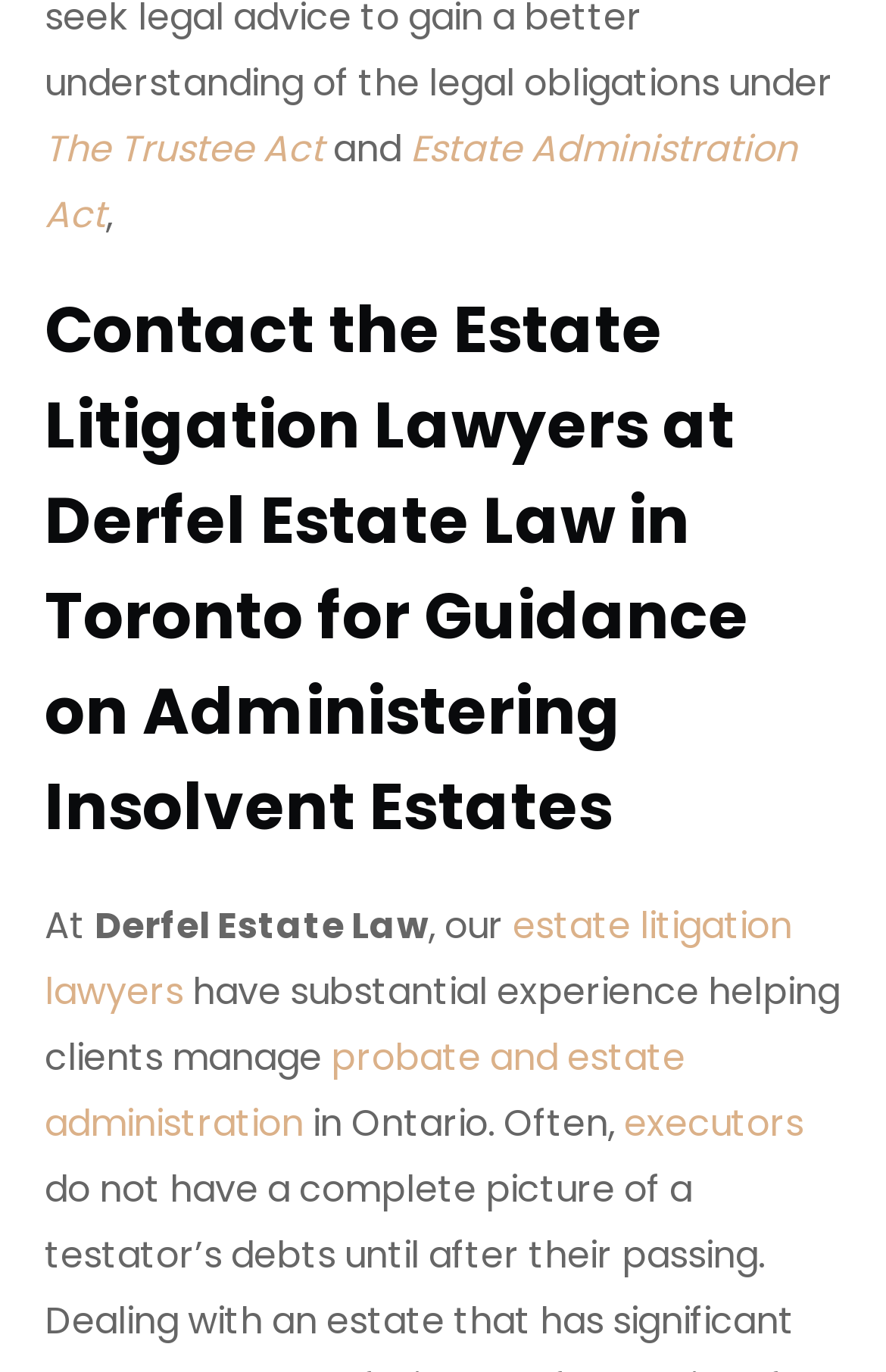Highlight the bounding box of the UI element that corresponds to this description: "probate and estate administration".

[0.05, 0.752, 0.773, 0.838]